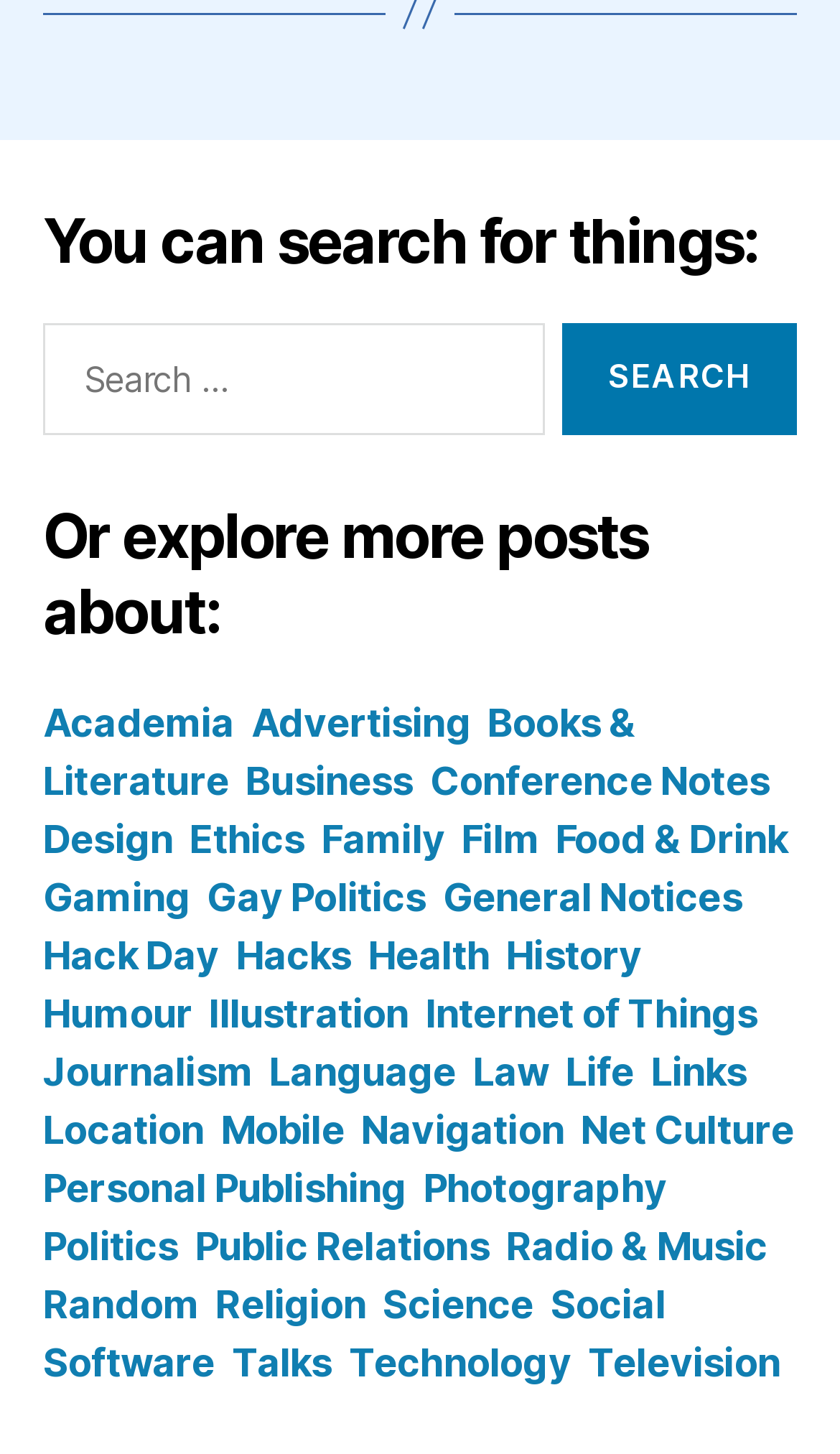What is the position of the 'Design' category?
Please provide a single word or phrase as the answer based on the screenshot.

Sixth